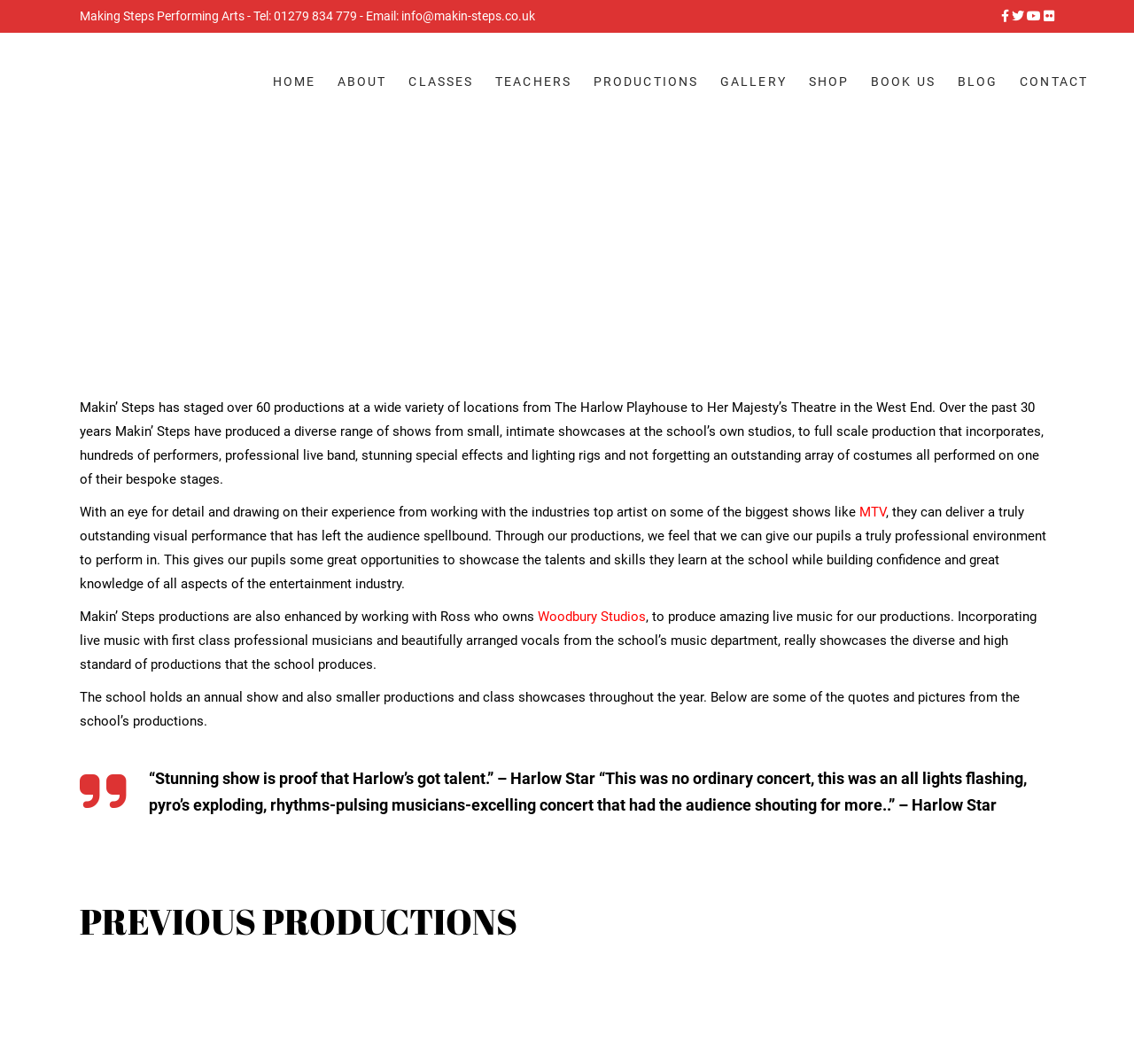What is the name of the theatre mentioned in the text?
Answer the question based on the image using a single word or a brief phrase.

Her Majesty's Theatre